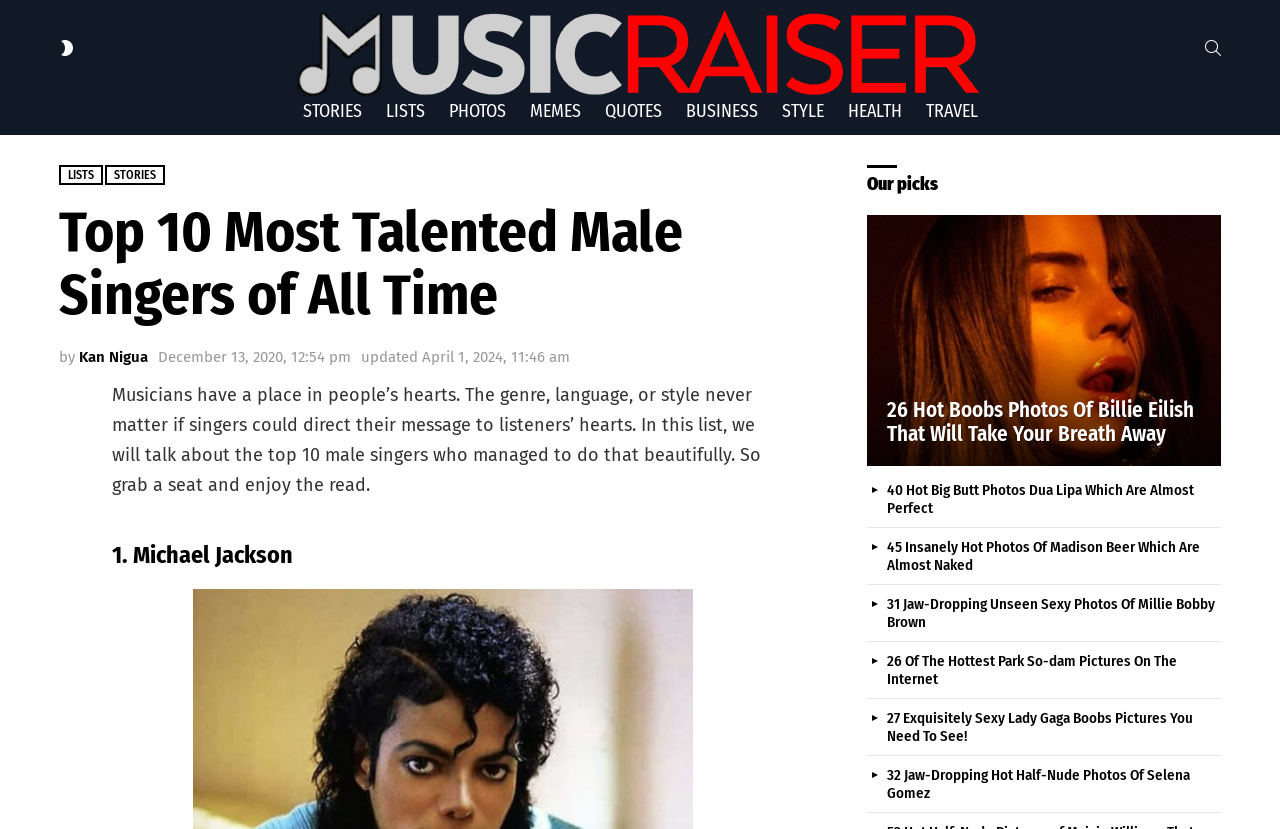Locate and extract the text of the main heading on the webpage.

Top 10 Most Talented Male Singers of All Time